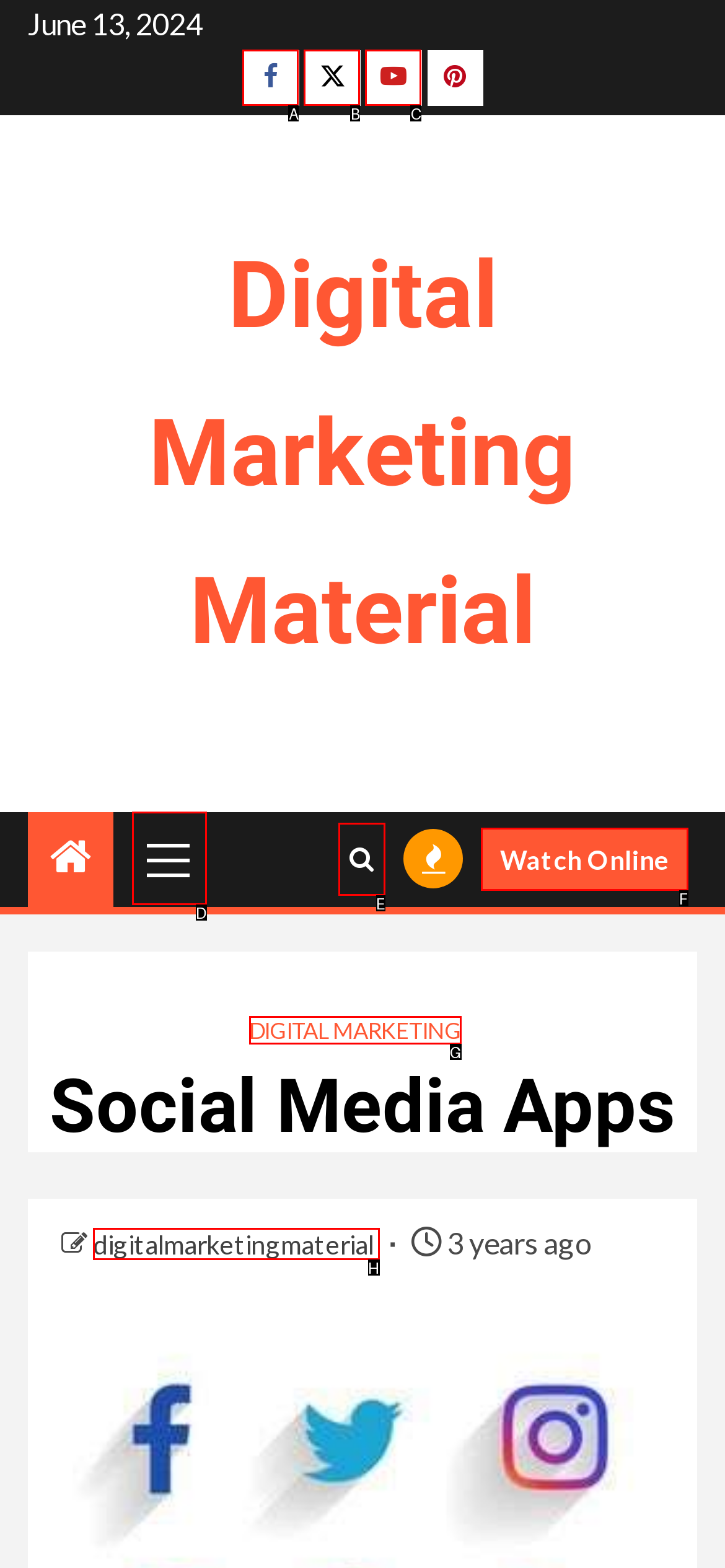Determine which HTML element to click to execute the following task: Watch Online Answer with the letter of the selected option.

F